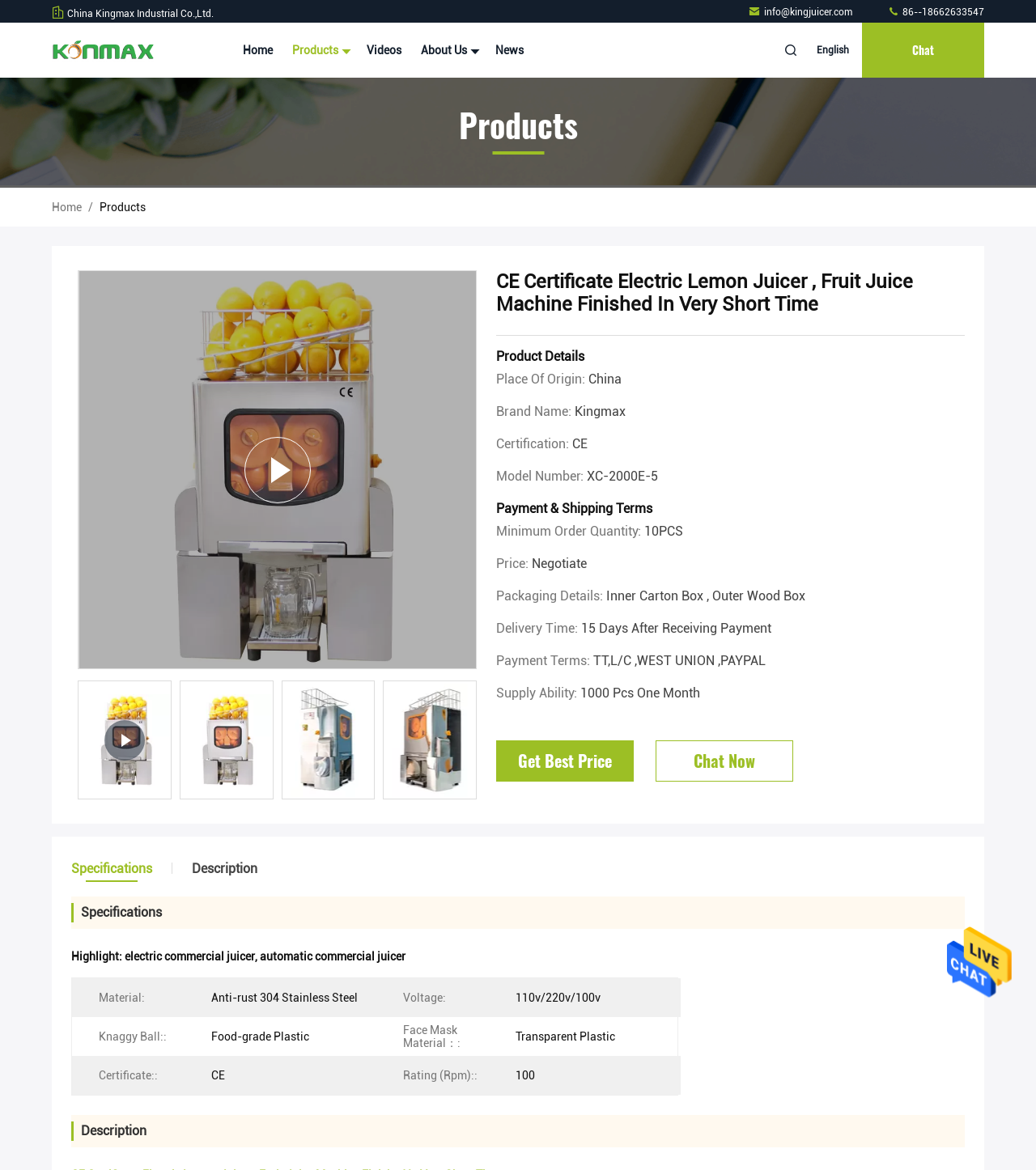What is the certification of the electric lemon juicer?
Observe the image and answer the question with a one-word or short phrase response.

CE